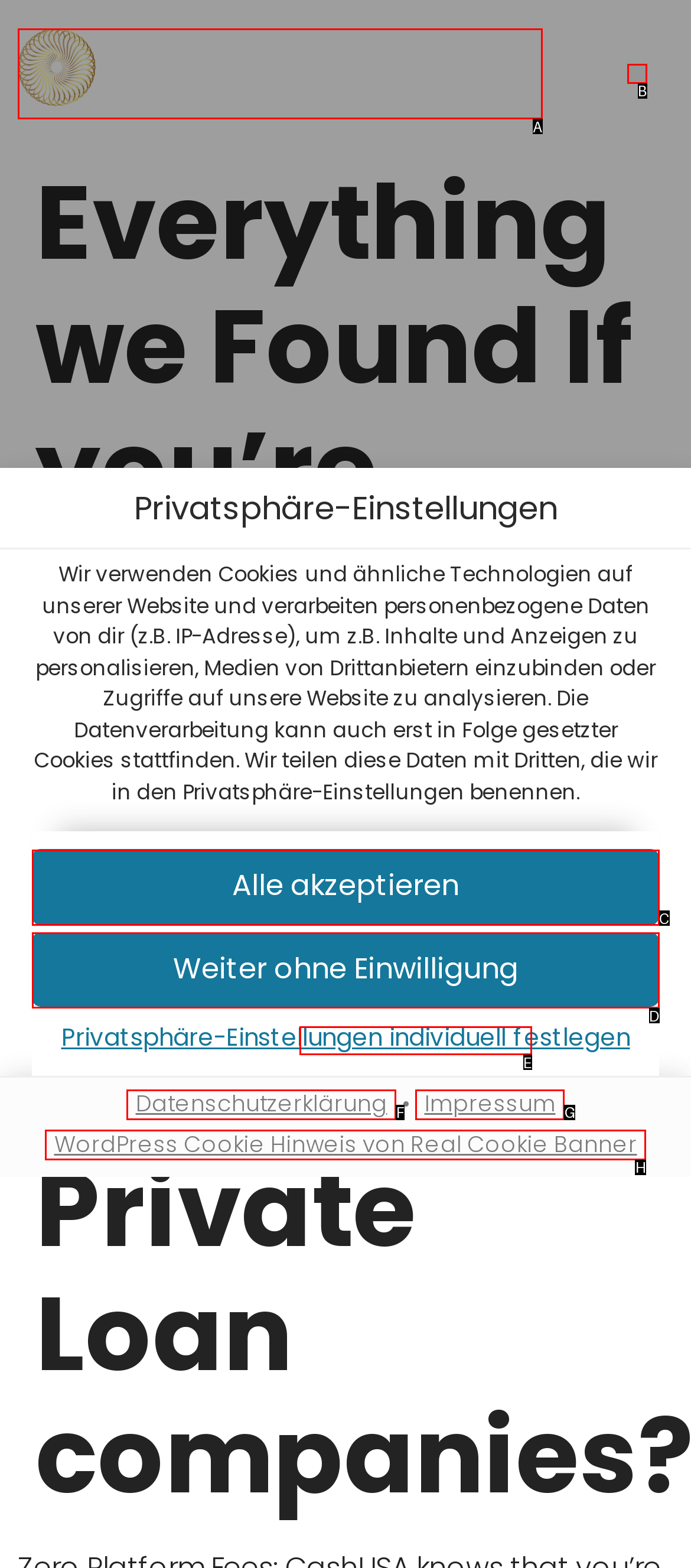Find the HTML element that matches the description provided: Impressum
Answer using the corresponding option letter.

G